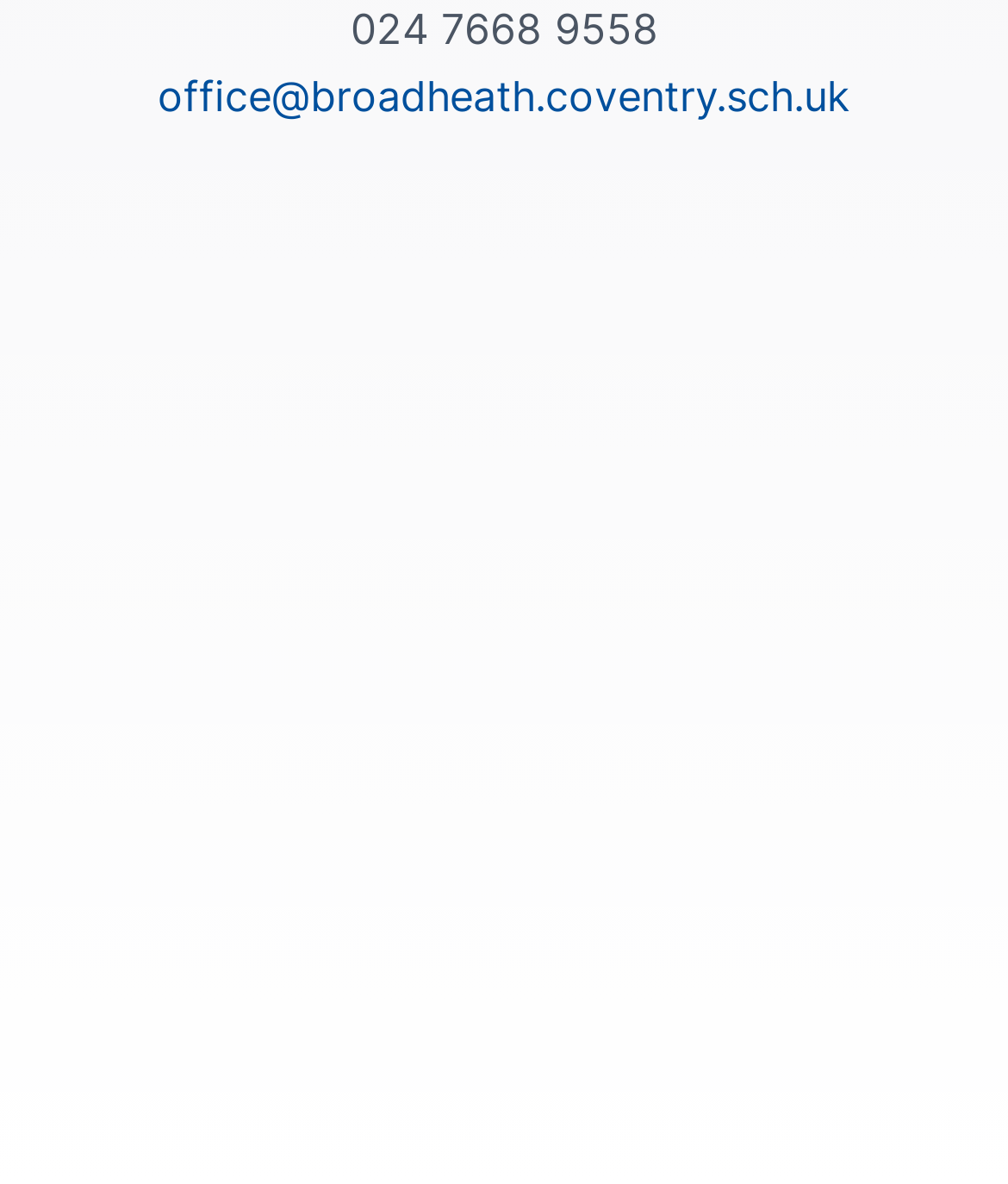Determine the bounding box coordinates for the area you should click to complete the following instruction: "View the image".

[0.03, 0.32, 0.301, 0.451]